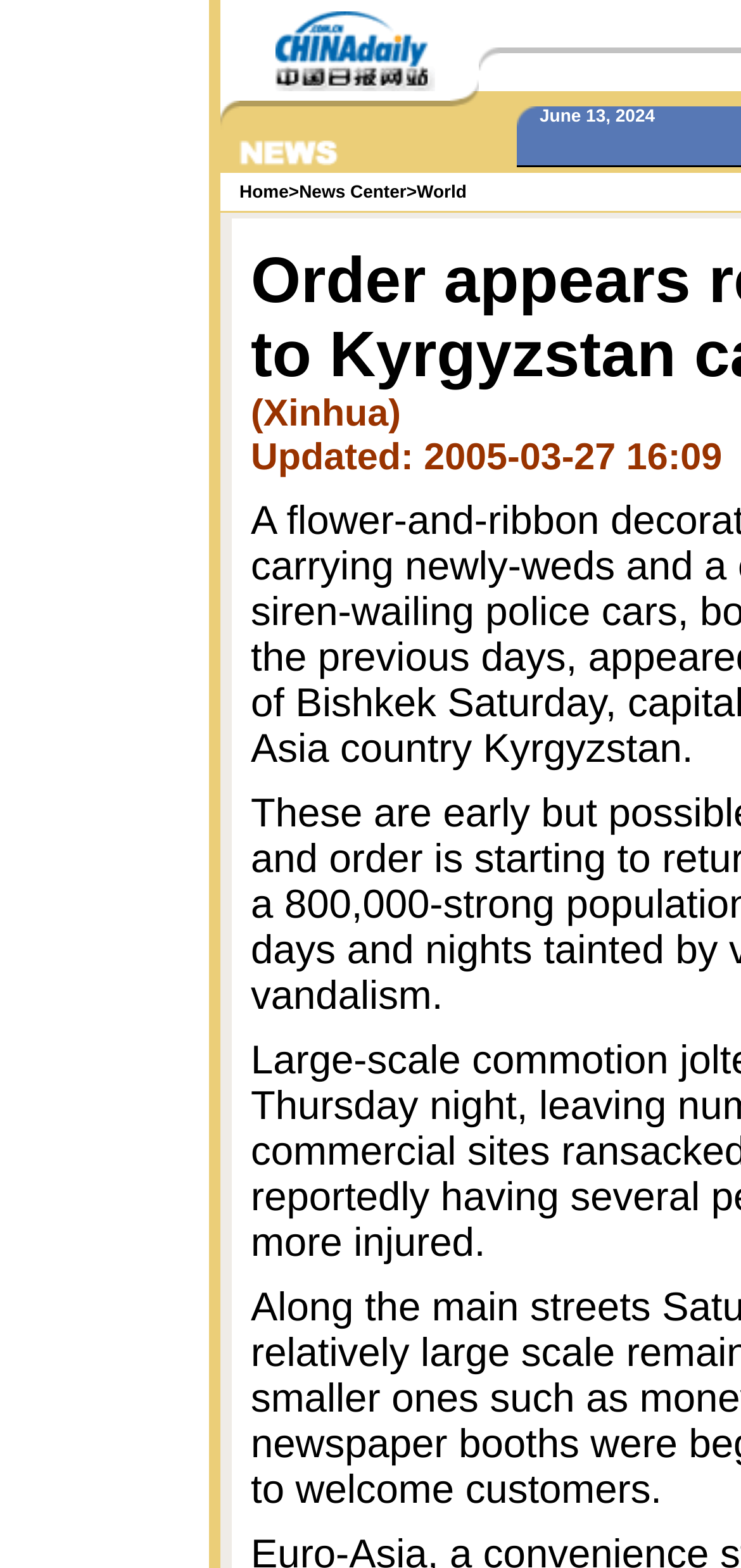Respond to the following question with a brief word or phrase:
How many images are on this webpage?

Many